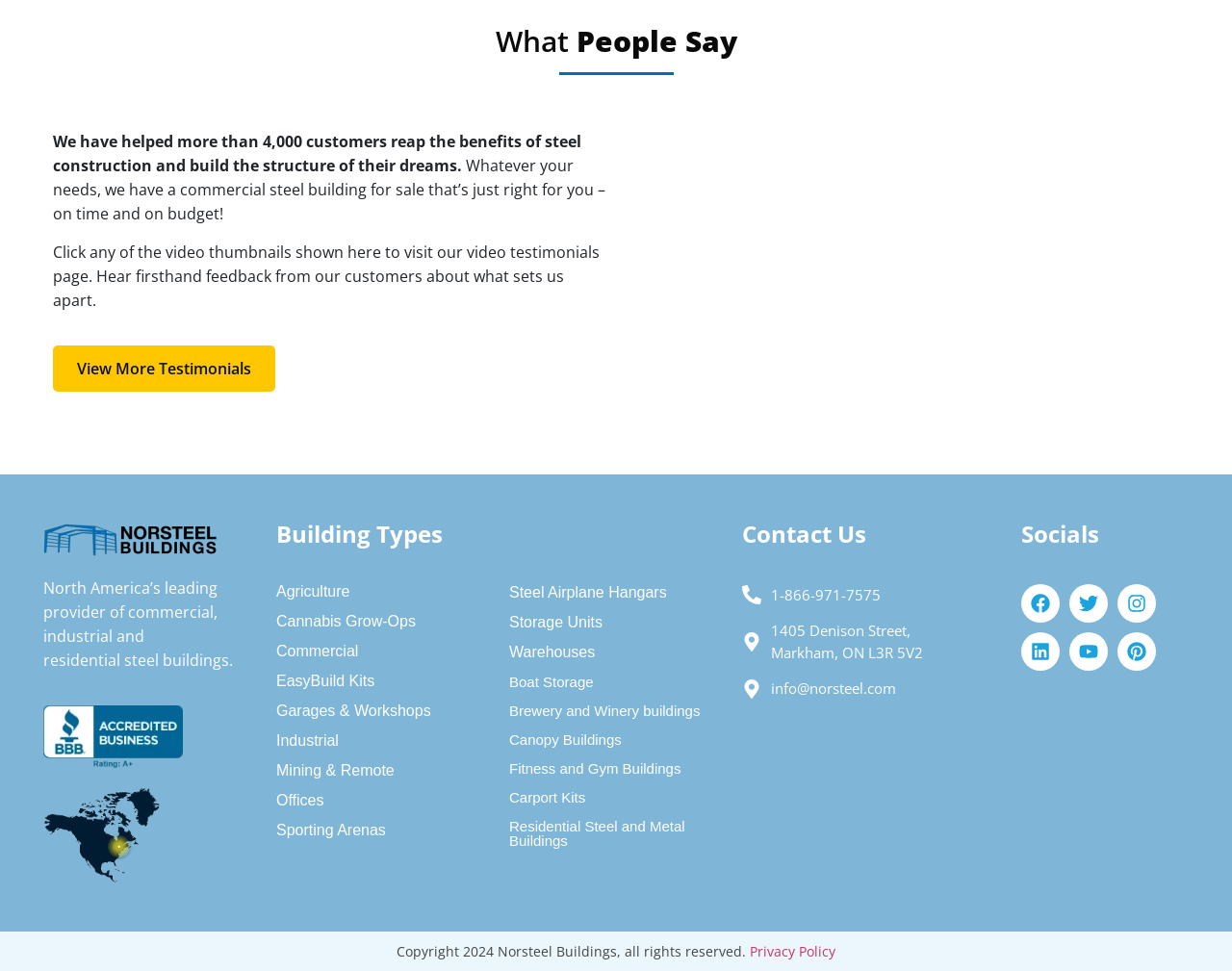Pinpoint the bounding box coordinates of the element you need to click to execute the following instruction: "View more stories". The bounding box should be represented by four float numbers between 0 and 1, in the format [left, top, right, bottom].

None